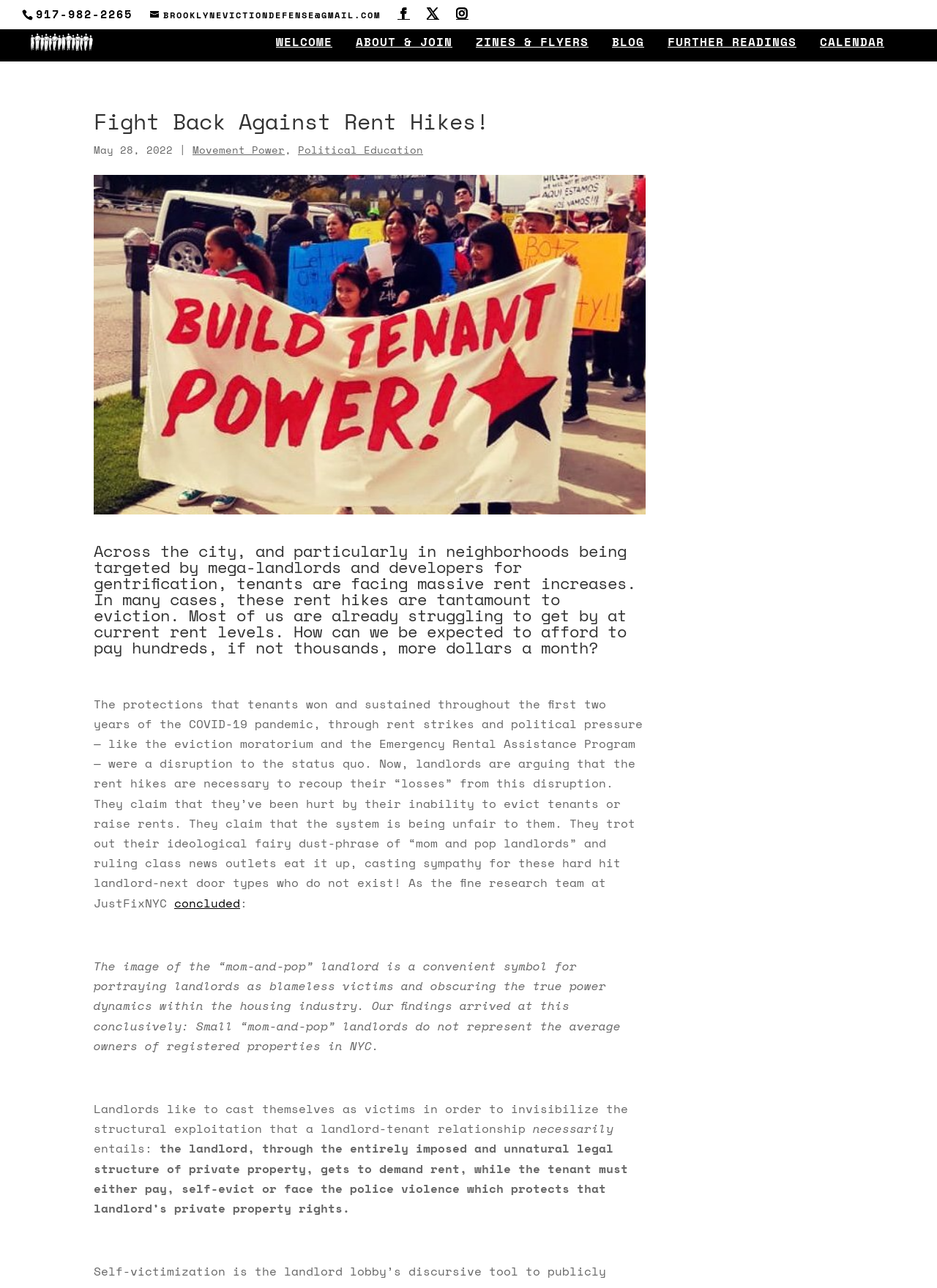Show the bounding box coordinates for the HTML element as described: "About & Join".

[0.38, 0.028, 0.483, 0.048]